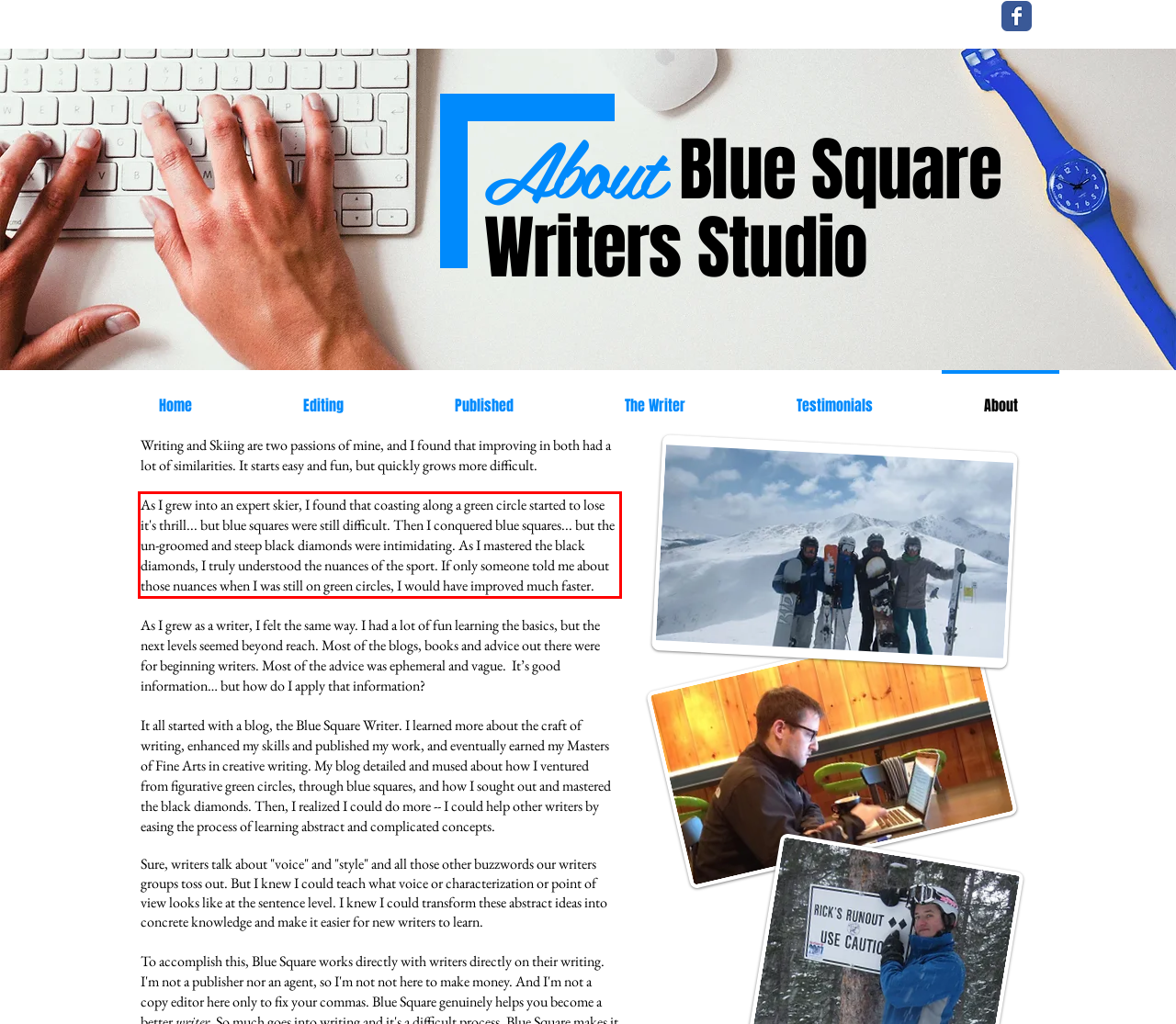The screenshot you have been given contains a UI element surrounded by a red rectangle. Use OCR to read and extract the text inside this red rectangle.

As I grew into an expert skier, I found that coasting along a green circle started to lose it's thrill... but blue squares were still difficult. Then I conquered blue squares... but the un-groomed and steep black diamonds were intimidating. As I mastered the black diamonds, I truly understood the nuances of the sport. If only someone told me about those nuances when I was still on green circles, I would have improved much faster.